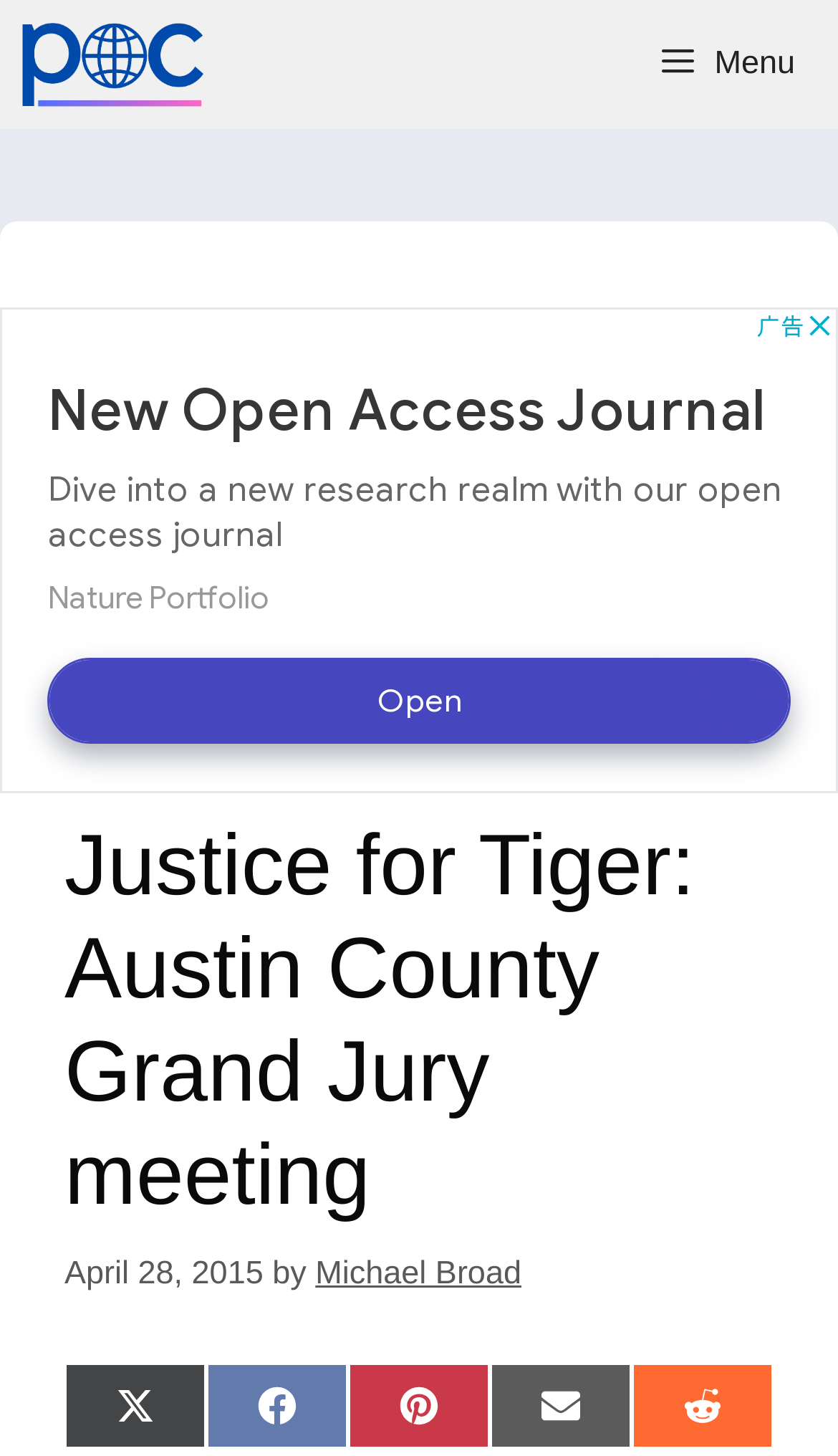Please predict the bounding box coordinates (top-left x, top-left y, bottom-right x, bottom-right y) for the UI element in the screenshot that fits the description: Michael Broad

[0.376, 0.861, 0.622, 0.887]